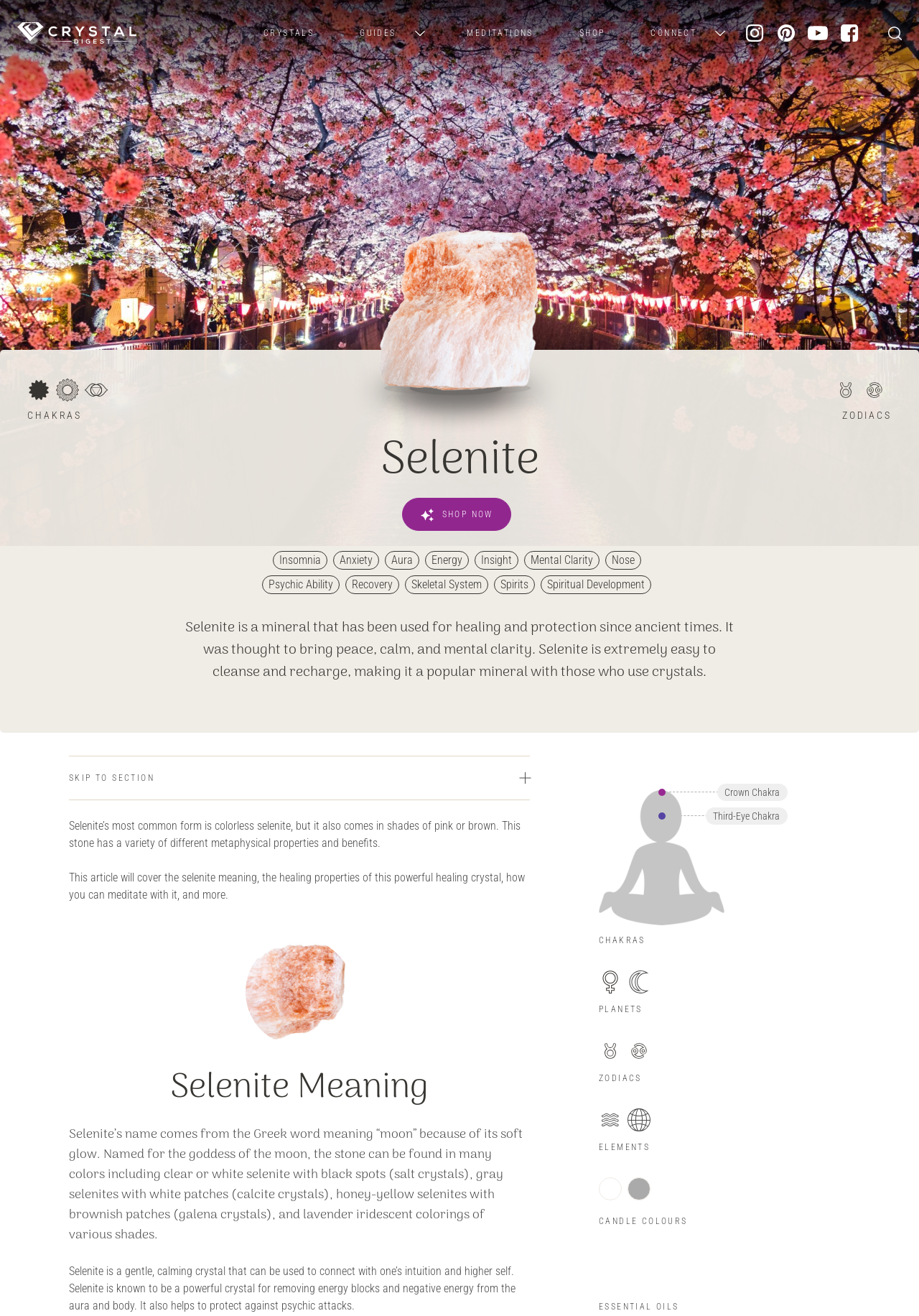Locate the bounding box coordinates of the area that needs to be clicked to fulfill the following instruction: "Click on the 'Selenite Meaning' link". The coordinates should be in the format of four float numbers between 0 and 1, namely [left, top, right, bottom].

[0.075, 0.608, 0.577, 0.639]